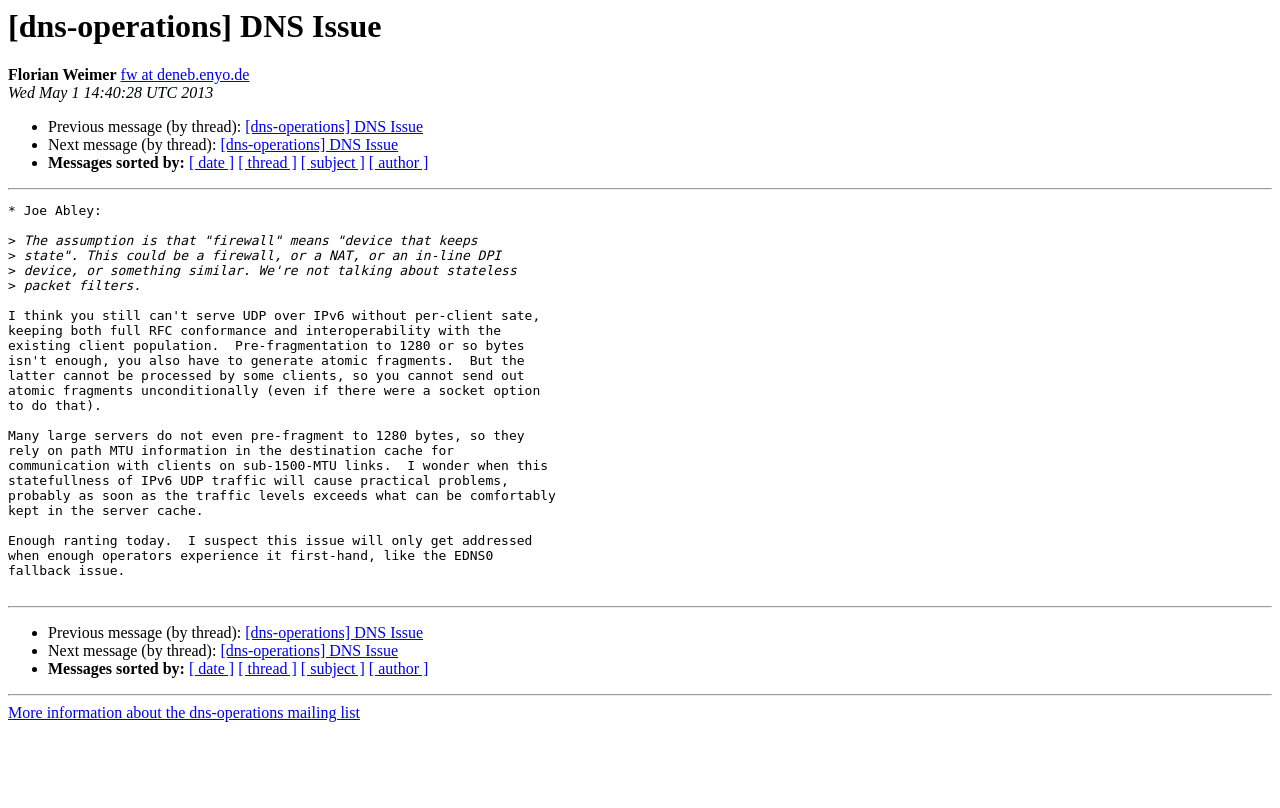Give a comprehensive overview of the webpage, including key elements.

This webpage appears to be a mailing list archive page, specifically showing a thread about a DNS issue. At the top, there is a heading with the title "[dns-operations] DNS Issue" followed by the name "Florian Weimer" and an email address "fw at deneb.enyo.de". Below this, there is a timestamp "Wed May 1 14:40:28 UTC 2013".

The main content of the page is a message from Joe Abley, which spans multiple lines of text. The message discusses the assumption that a "firewall" means a device that keeps state, and how this could be a firewall, NAT, or in-line DPI packet filters.

On the left side of the page, there are navigation links to previous and next messages in the thread, as well as links to sort messages by date, thread, subject, or author. These links are grouped into three sections, separated by horizontal lines.

At the bottom of the page, there is a link to more information about the dns-operations mailing list.